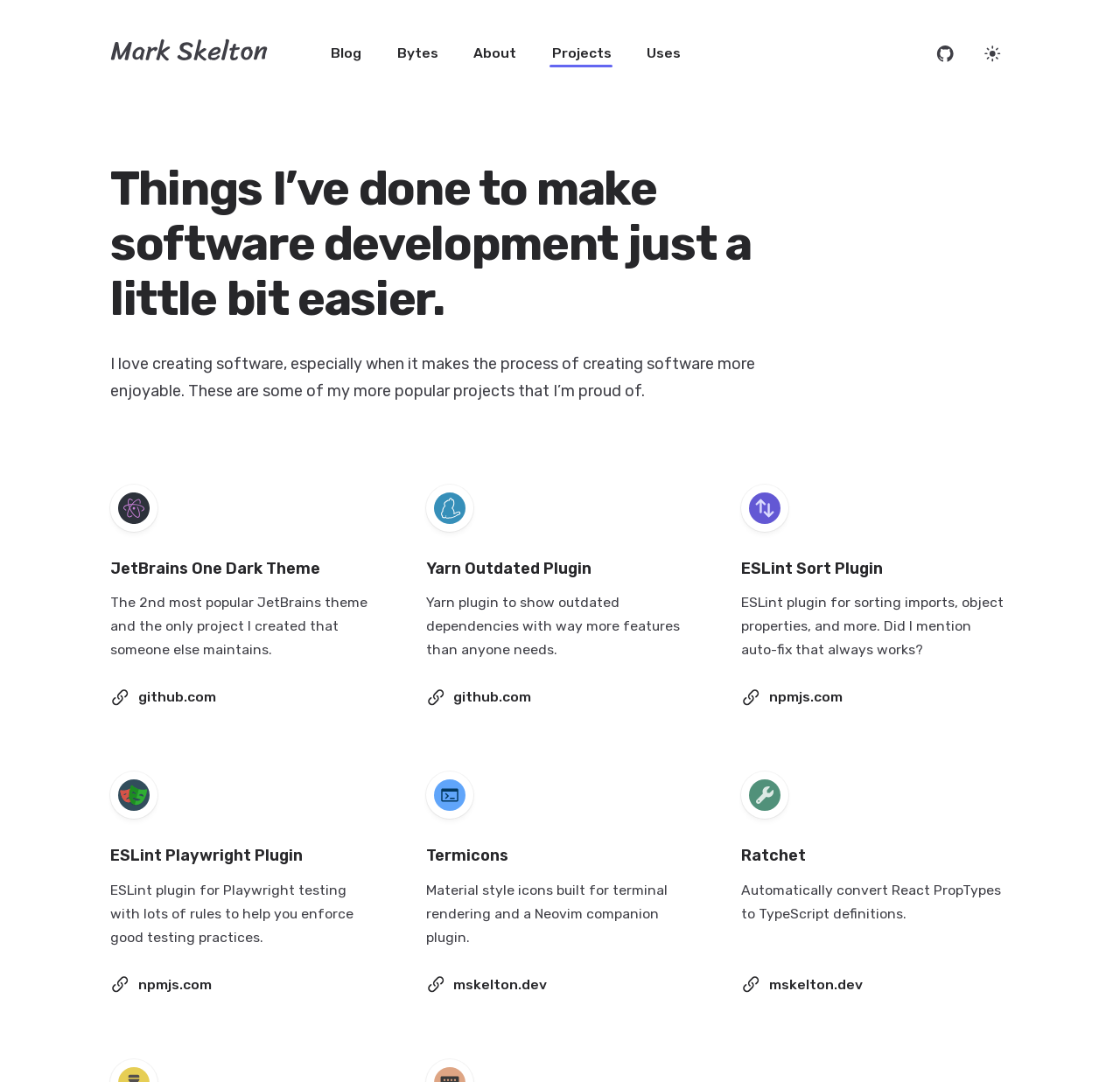Please find the top heading of the webpage and generate its text.

Things I’ve done to make software development just a little bit easier.